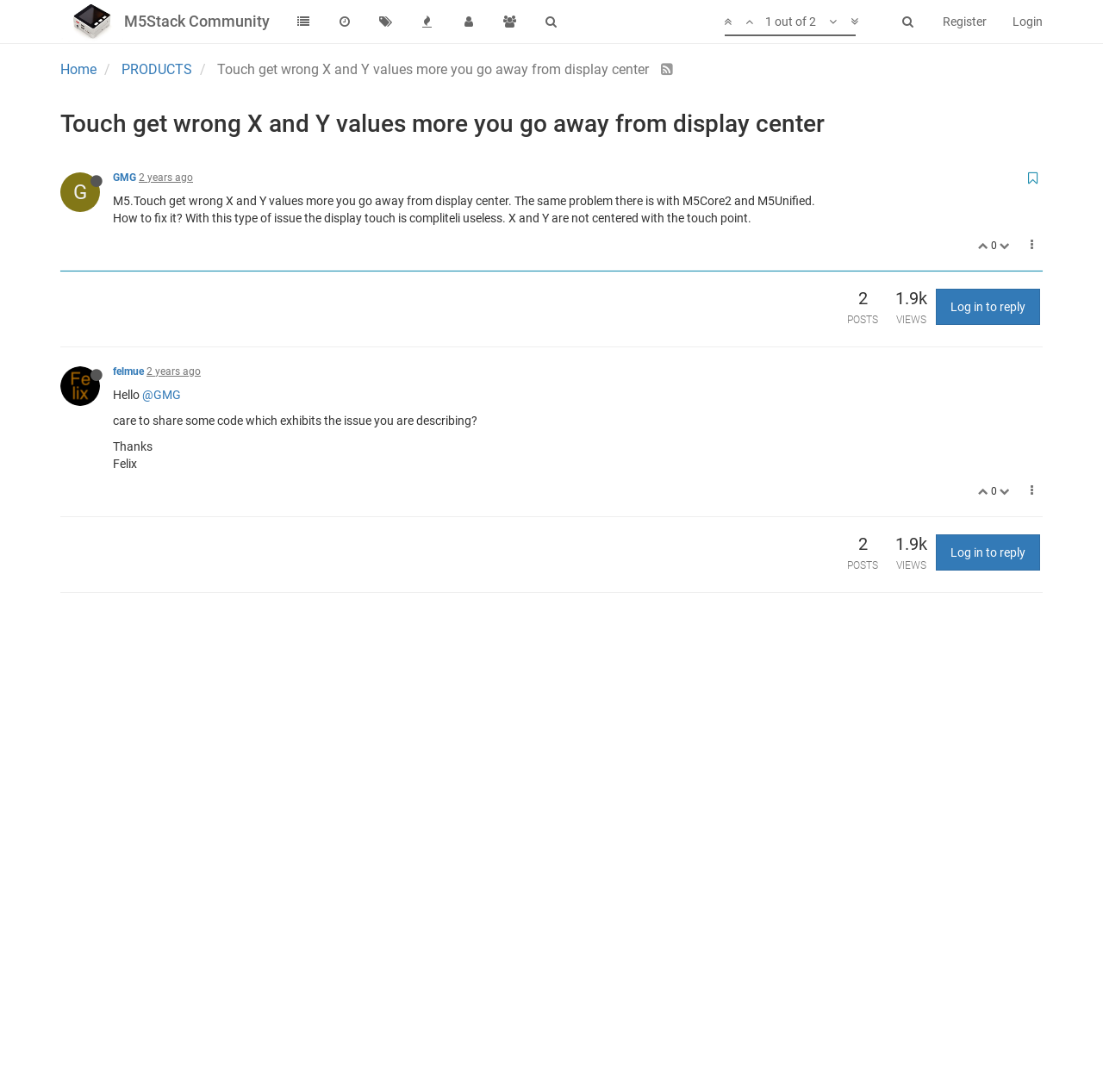Pinpoint the bounding box coordinates of the element you need to click to execute the following instruction: "View the post details". The bounding box should be represented by four float numbers between 0 and 1, in the format [left, top, right, bottom].

[0.69, 0.012, 0.744, 0.028]